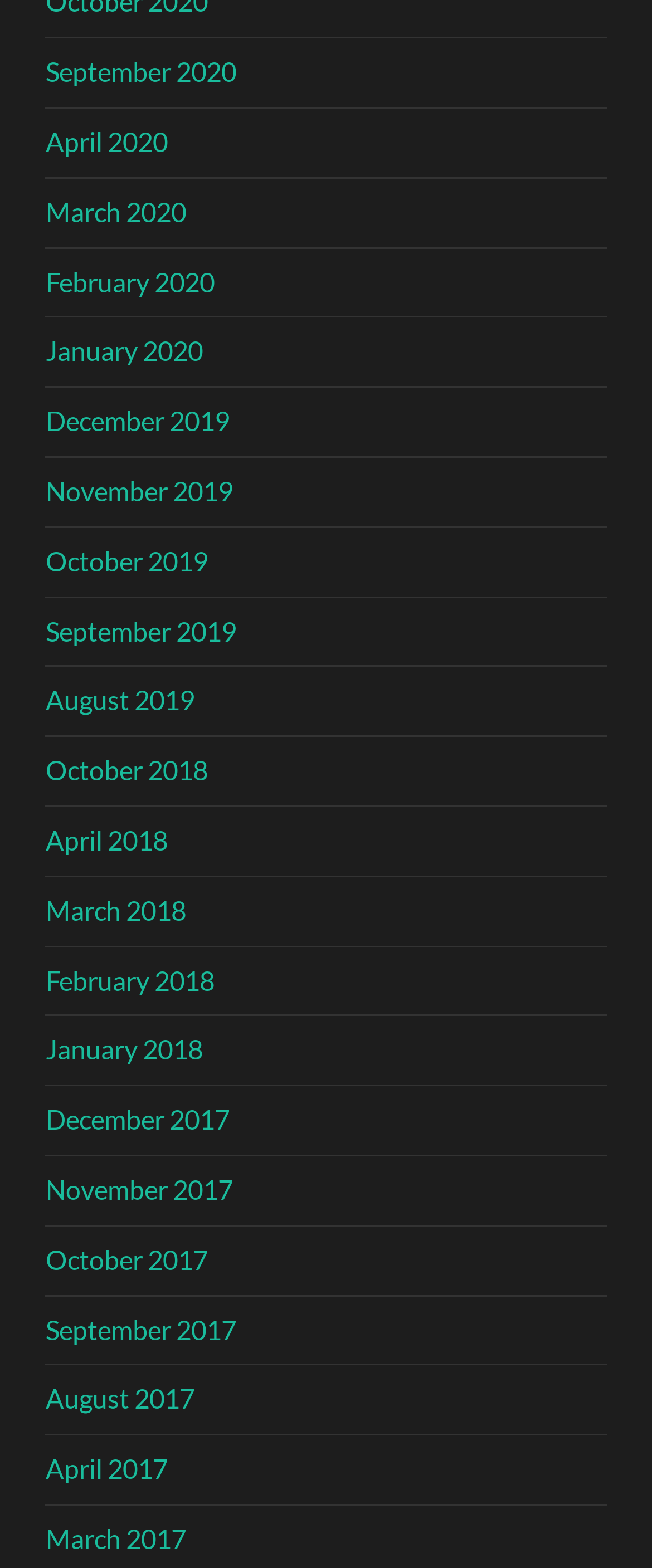Find the bounding box coordinates for the area that should be clicked to accomplish the instruction: "view October 2019".

[0.07, 0.347, 0.319, 0.368]